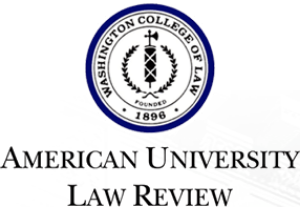What is the name of the academic publication?
Please provide a detailed and thorough answer to the question.

The title 'AMERICAN UNIVERSITY LAW REVIEW' is elegantly presented in bold letters, indicating the affiliation of this academic publication with the university's law program.